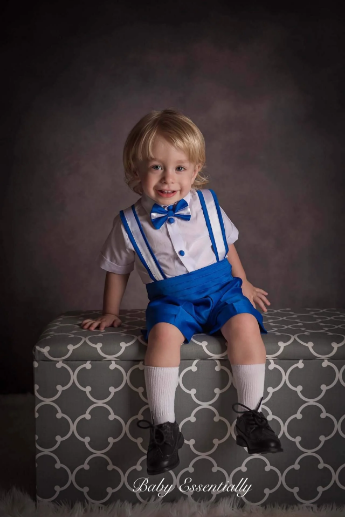Convey all the details present in the image.

A charming young boy sits playfully on a decorative box, exuding cuteness in his stylish outfit. He wears a crisp white shirt complemented by a vibrant blue bow tie and matching suspenders, paired with cute blue shorts. His playful demeanor is highlighted by his bright smile and tousled hair. He completes the look with knee-high white socks and classic black shoes, making him the perfect little gentleman. The soft, neutral background accentuates his outfit, creating a delightful portrait that captures the essence of childhood fun and fashion. The image is presented by Baby Essentially, showcasing their adorable apparel for young boys.